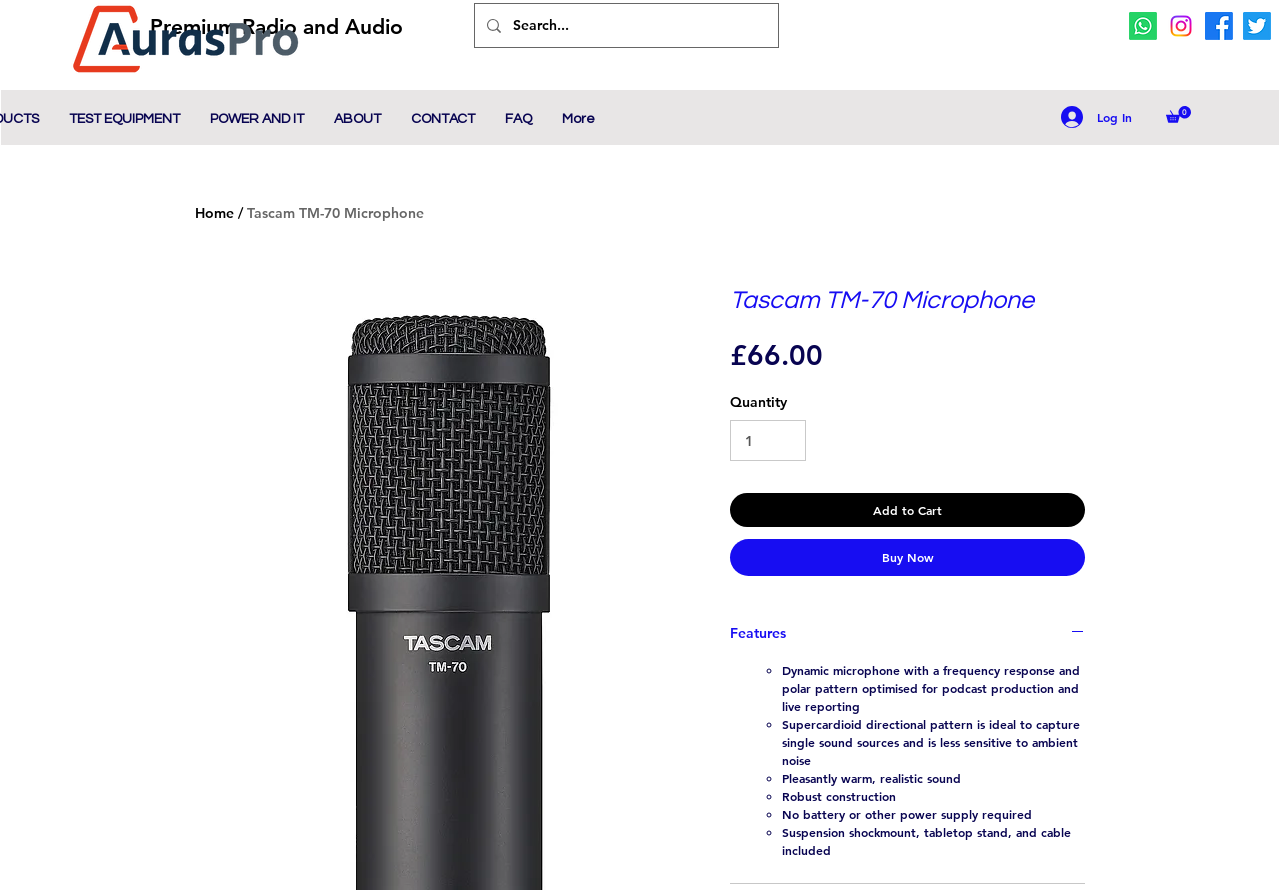Use a single word or phrase to answer the following:
What is included with the Tascam TM-70 Microphone?

Suspension shockmount, tabletop stand, and cable